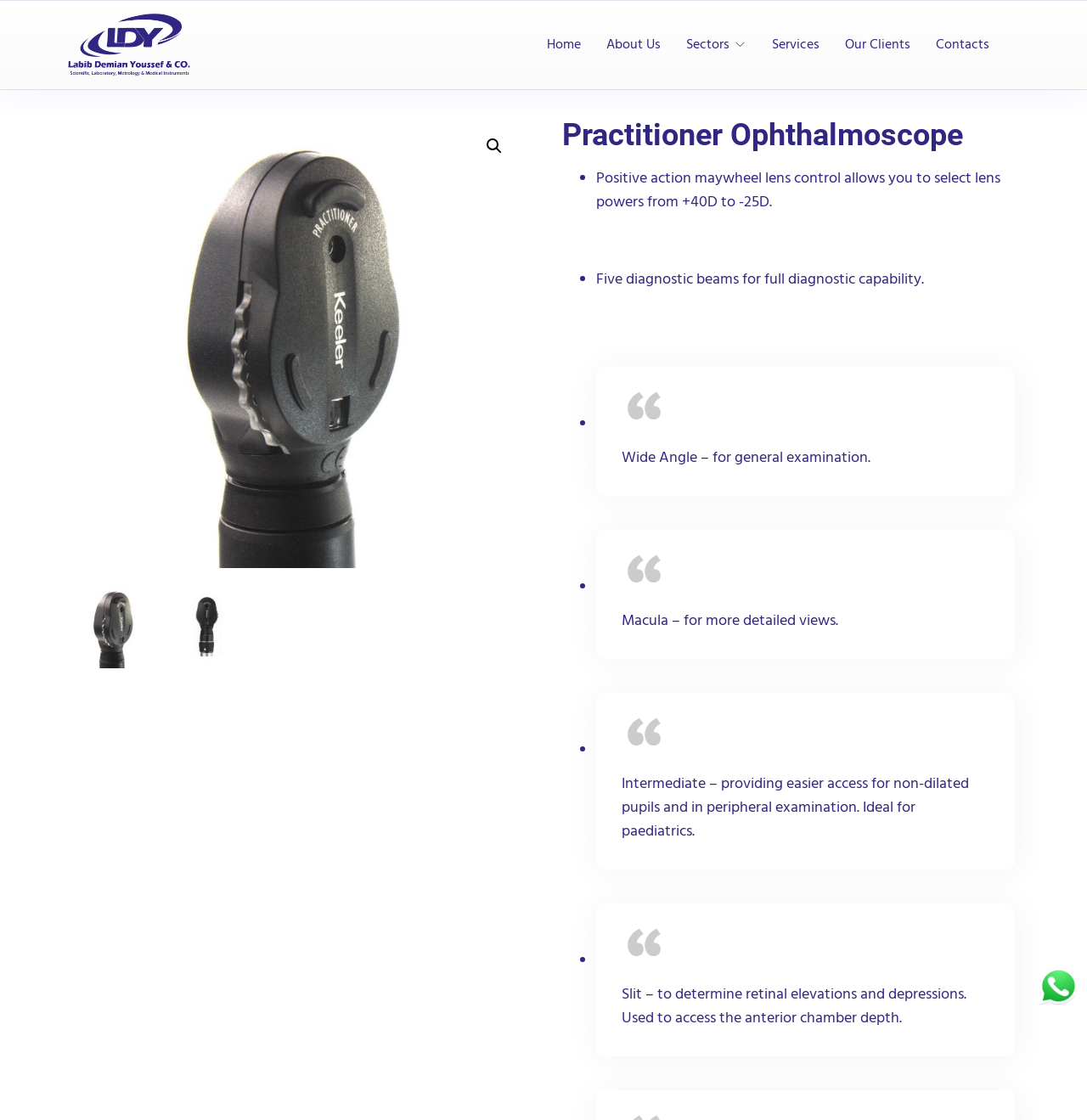Locate the bounding box of the UI element with the following description: "Food & Feed".

[0.643, 0.196, 0.791, 0.217]